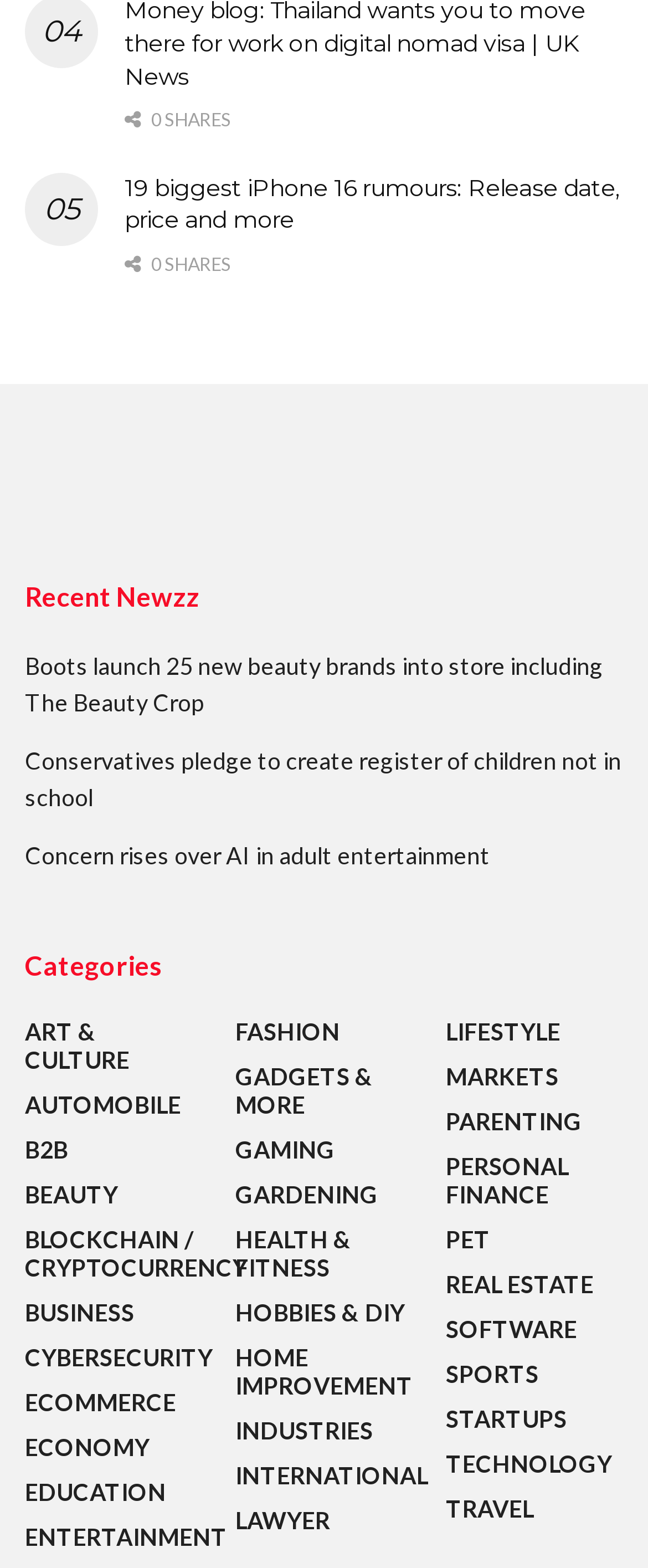What is the title of the main article?
Please craft a detailed and exhaustive response to the question.

The title of the main article can be found in the heading element with the text '05 19 biggest iPhone 16 rumours: Release date, price and more'. This heading element is a child of the root element and has a bounding box with coordinates [0.192, 0.11, 0.962, 0.151].